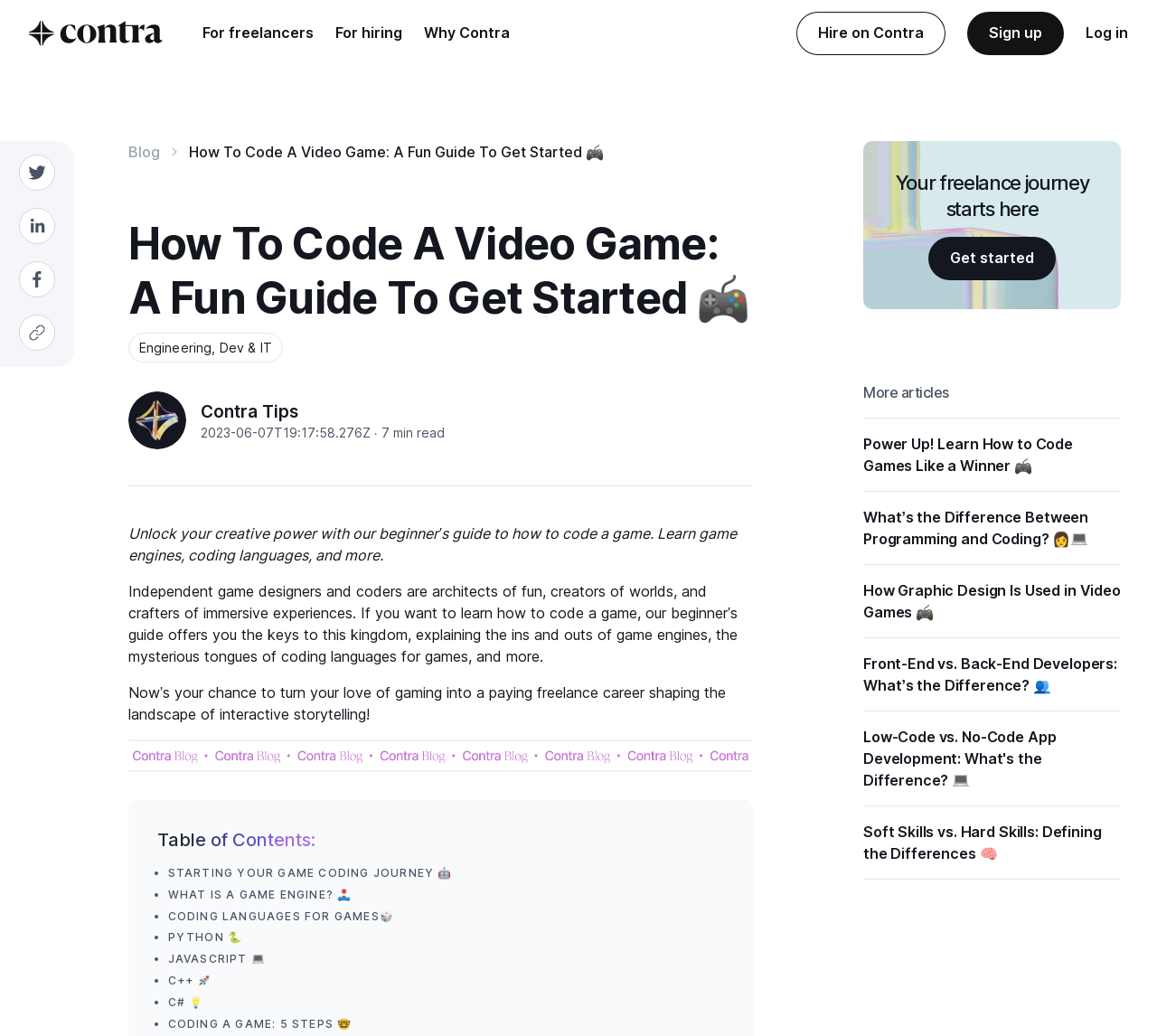Determine the bounding box coordinates of the clickable area required to perform the following instruction: "Learn about 'CODING LANGUAGES FOR GAMES'". The coordinates should be represented as four float numbers between 0 and 1: [left, top, right, bottom].

[0.145, 0.877, 0.344, 0.891]